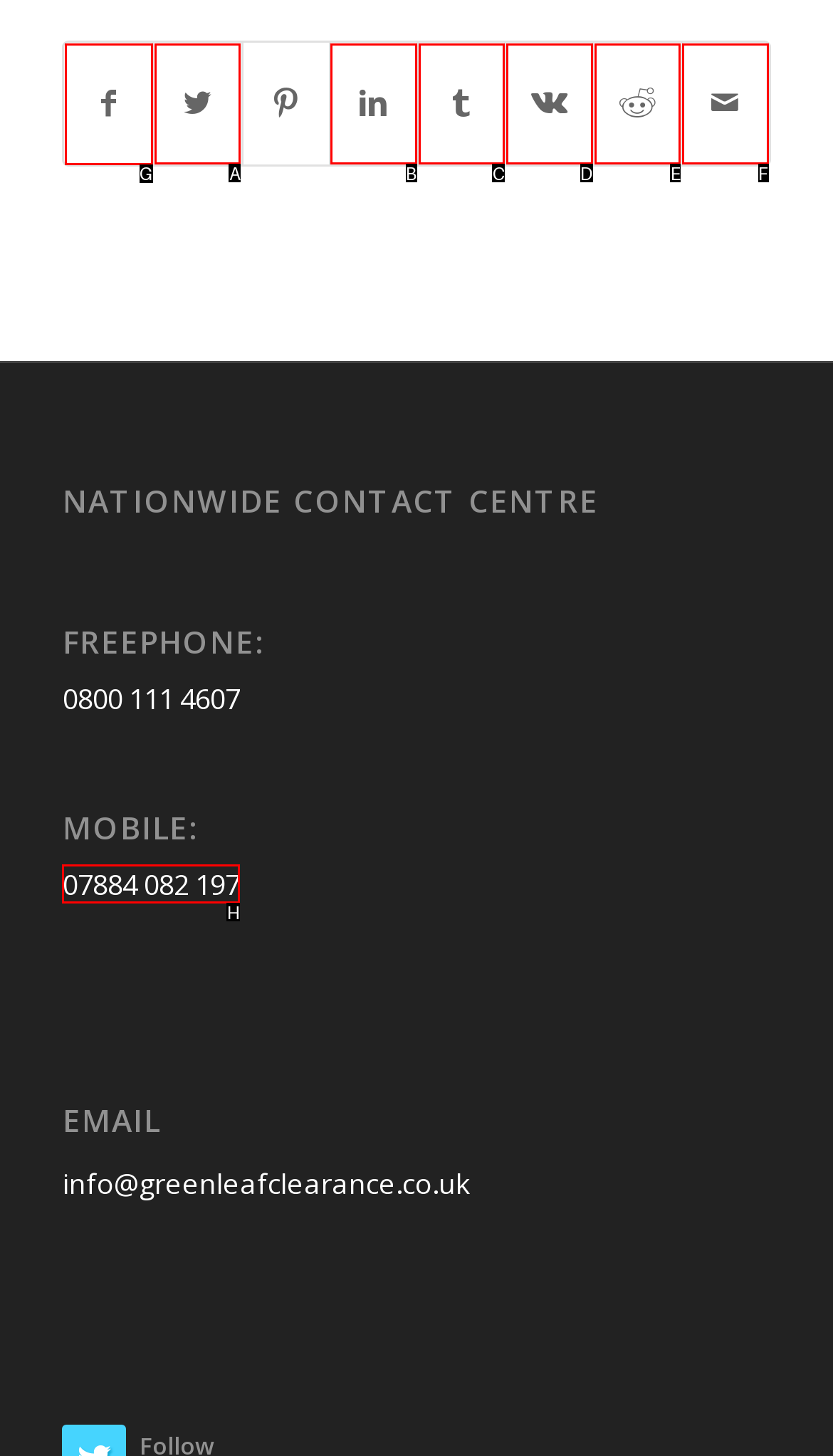For the given instruction: Share on Facebook, determine which boxed UI element should be clicked. Answer with the letter of the corresponding option directly.

G